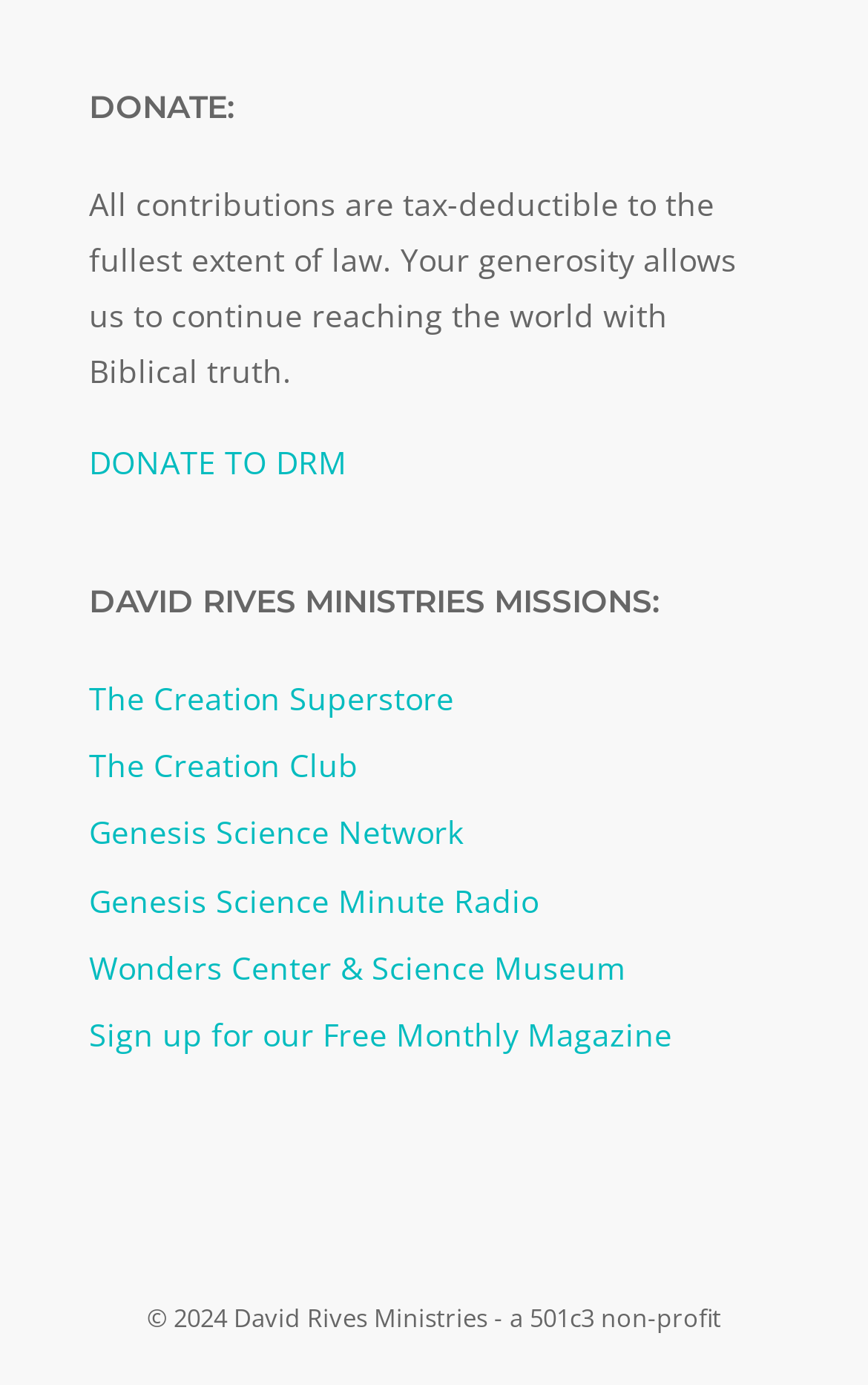Identify the bounding box of the UI element that matches this description: "DONATE TO DRM".

[0.103, 0.318, 0.4, 0.349]